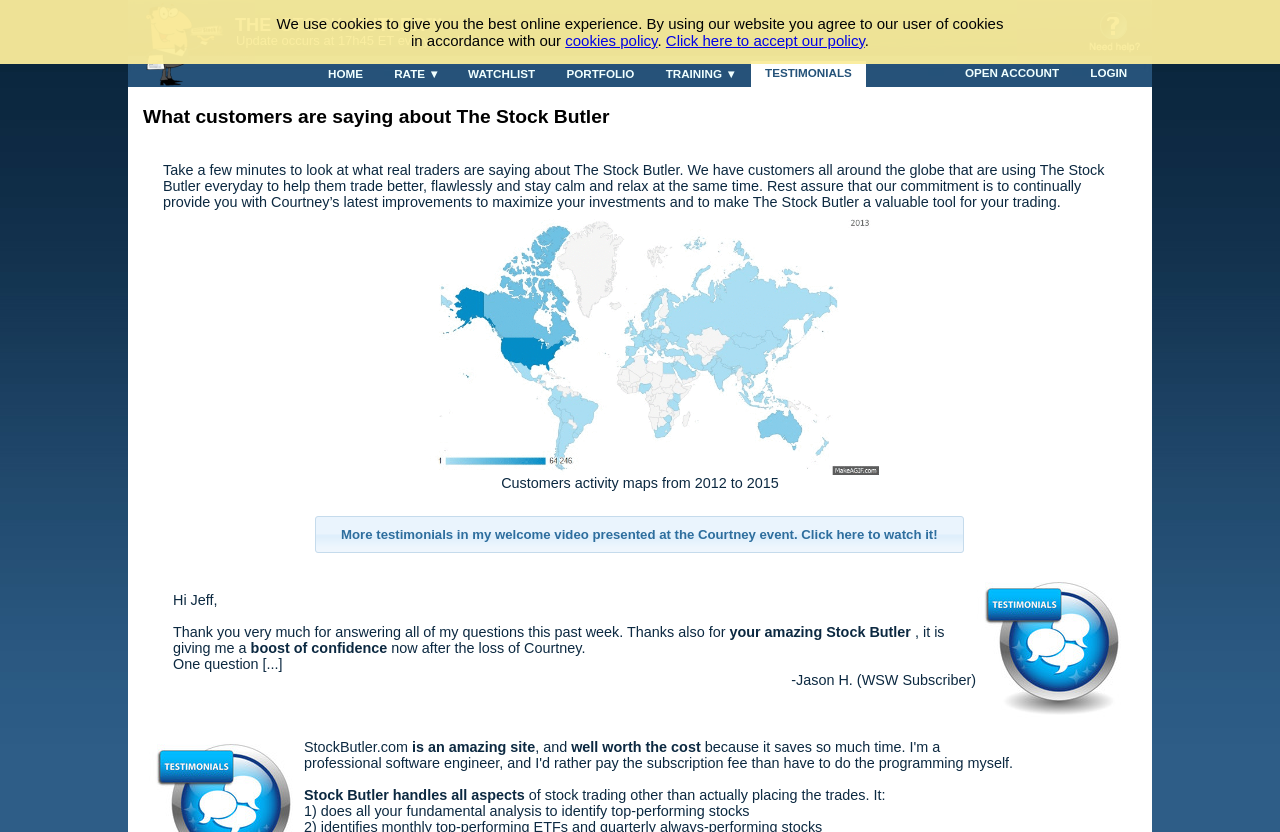Find the bounding box coordinates for the area that should be clicked to accomplish the instruction: "Open an account".

[0.743, 0.071, 0.838, 0.105]